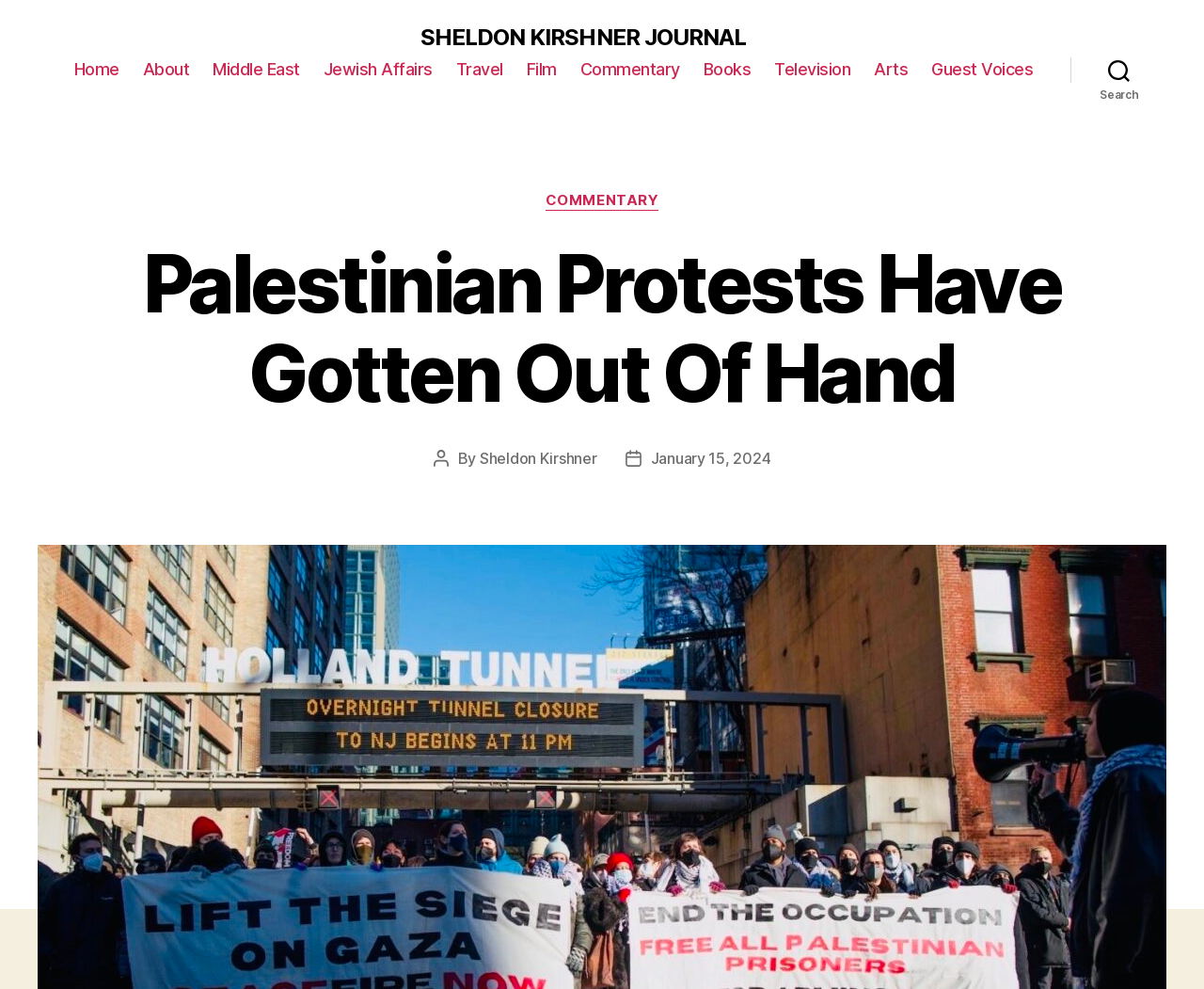Please identify the bounding box coordinates of the element that needs to be clicked to perform the following instruction: "go to home page".

[0.061, 0.06, 0.099, 0.081]